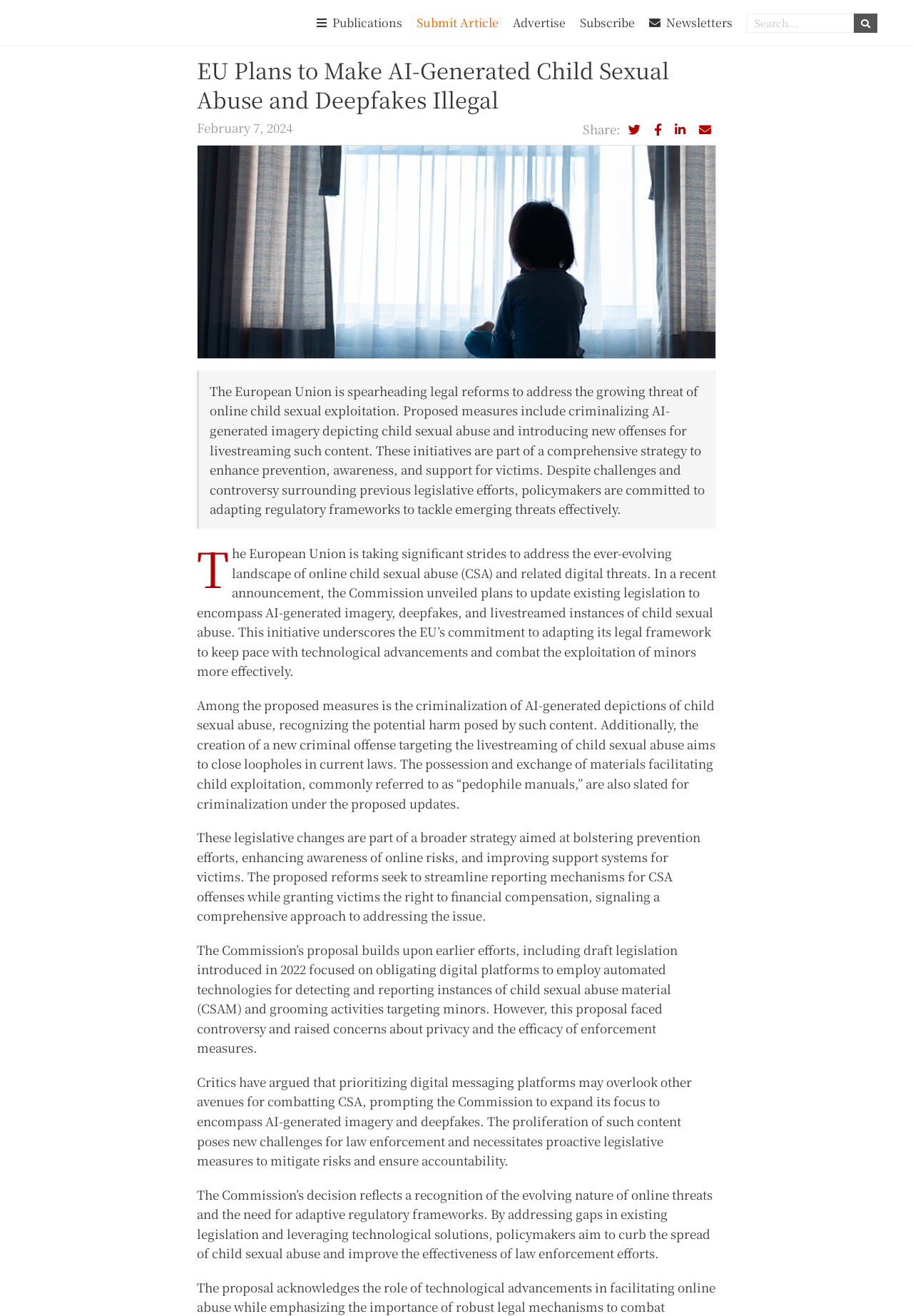Give a concise answer of one word or phrase to the question: 
What is the goal of the EU's comprehensive strategy?

To combat child sexual abuse